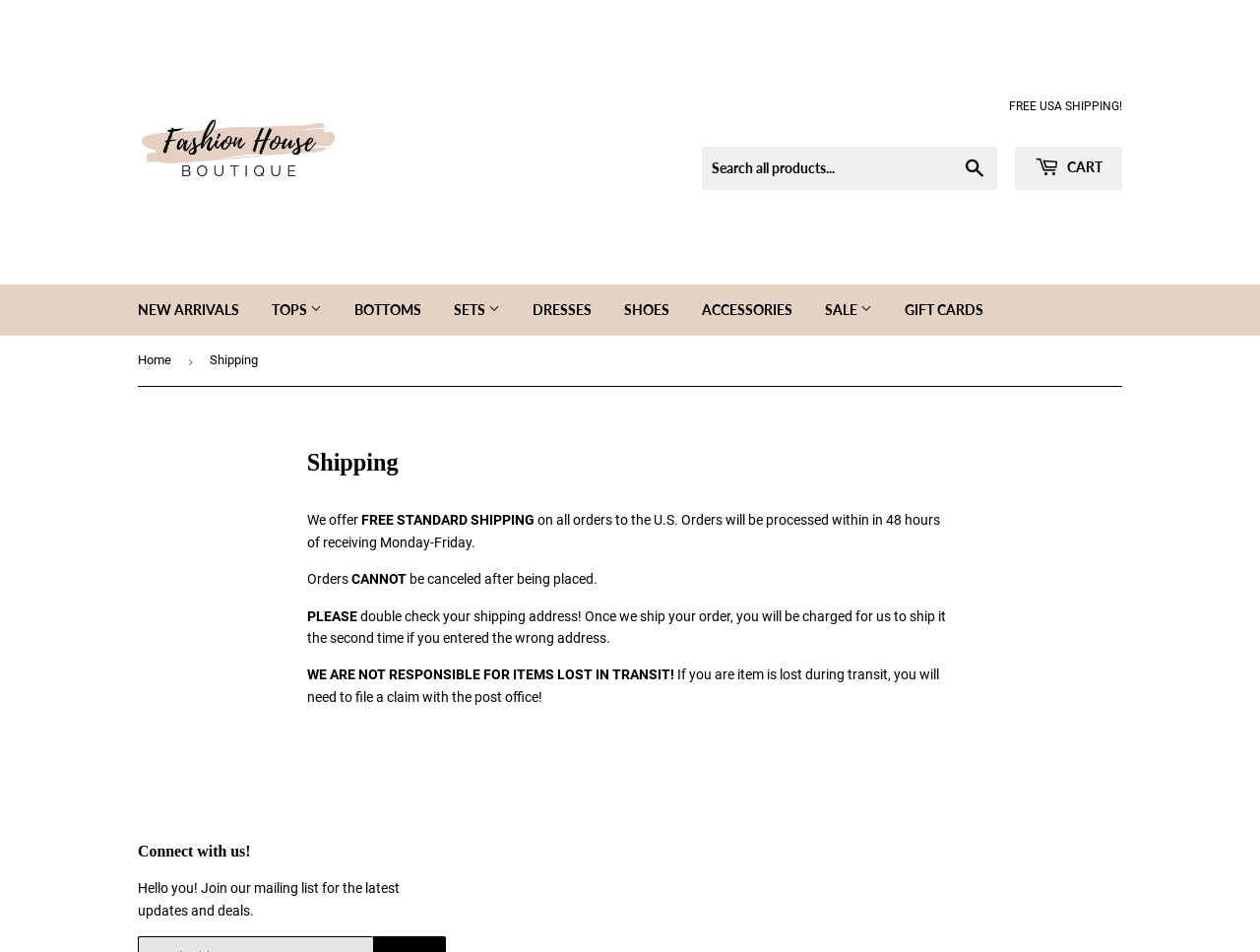Please identify the bounding box coordinates of the element I need to click to follow this instruction: "View cart".

[0.805, 0.154, 0.891, 0.199]